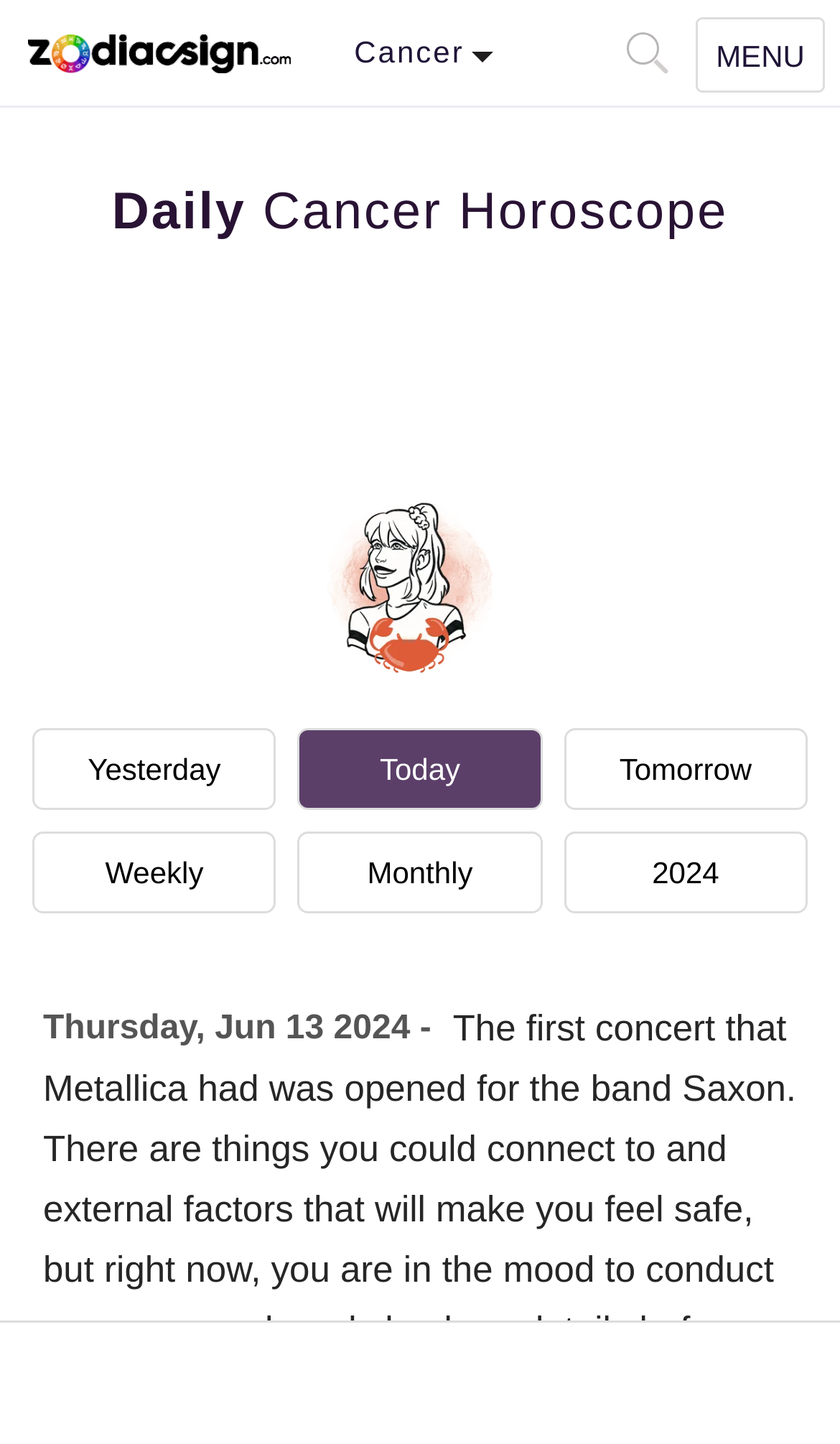Analyze the image and answer the question with as much detail as possible: 
How many navigation links are available at the top of the webpage?

I counted the number of link elements at the top of the webpage and found three links: 'Yesterday', 'Today', and 'Tomorrow'.